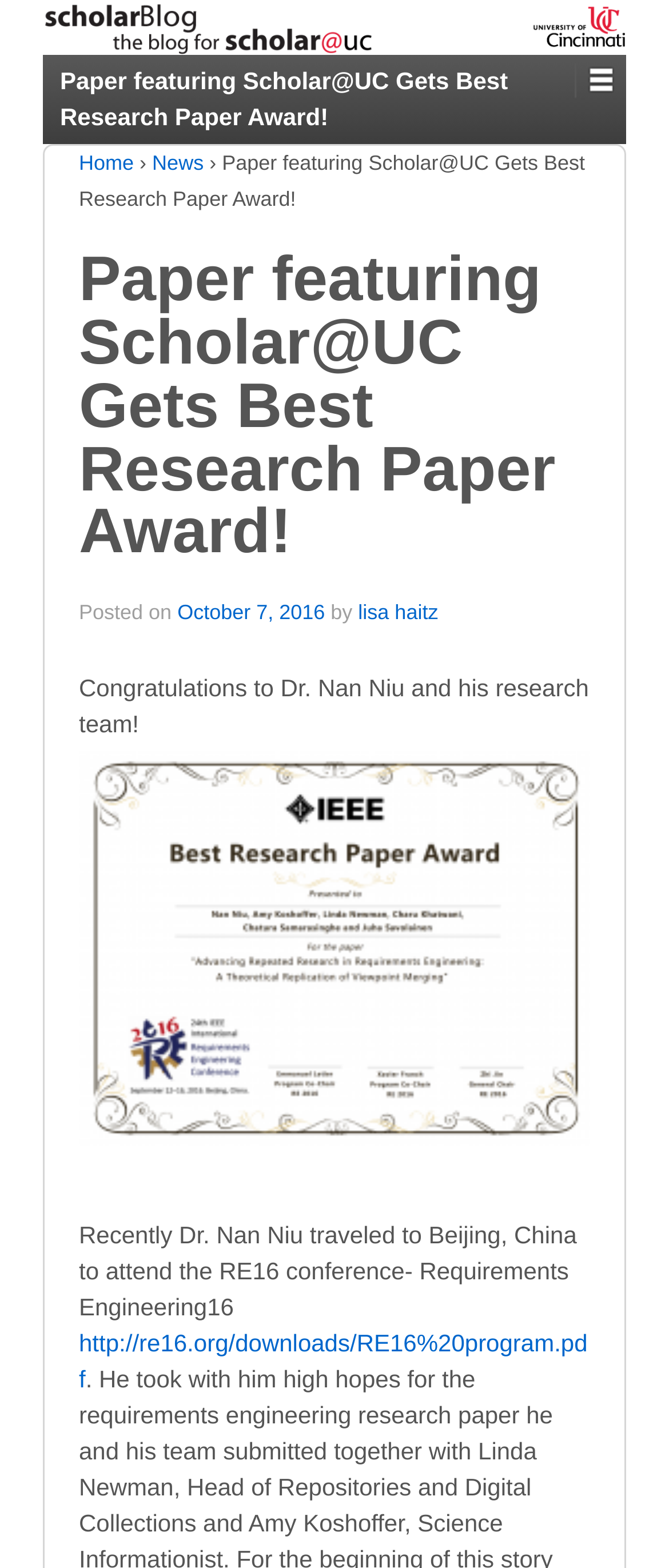What is the date of the post?
Provide a well-explained and detailed answer to the question.

I found this answer by looking at the text 'Posted on October 7, 2016' which is a clear indication of the date of the post.